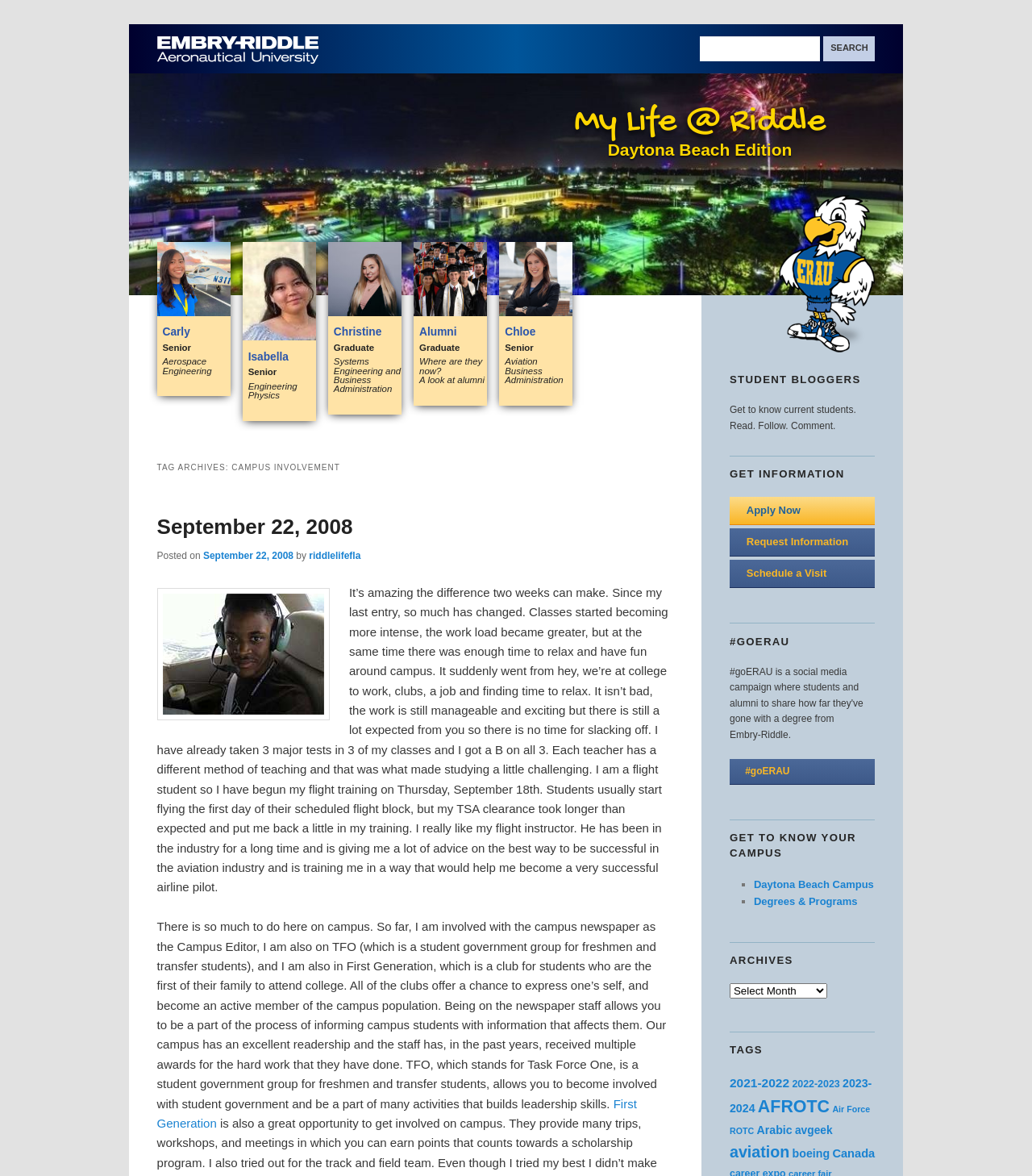What is the name of the campus?
Answer with a single word or short phrase according to what you see in the image.

Daytona Beach Campus